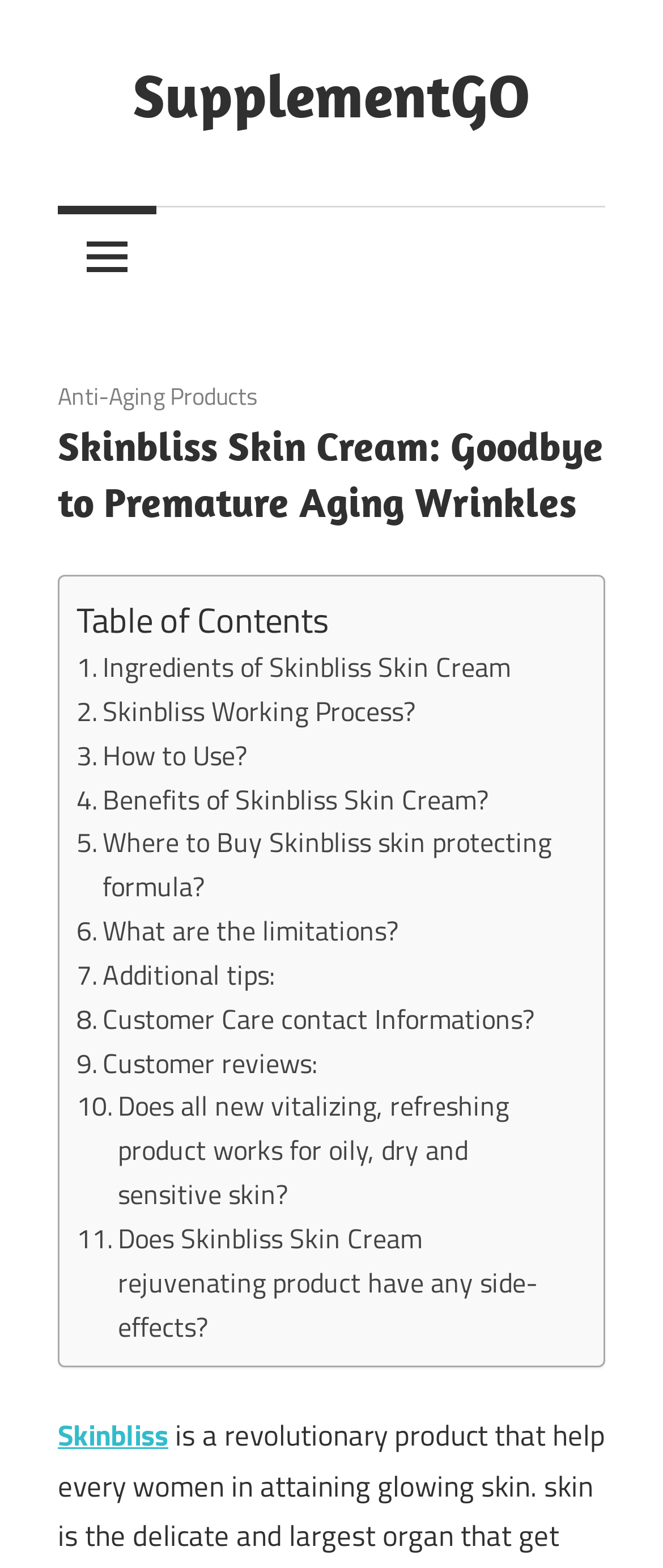Please determine the bounding box coordinates for the element that should be clicked to follow these instructions: "Read the article published on 'February 18, 2020'".

[0.087, 0.241, 0.367, 0.264]